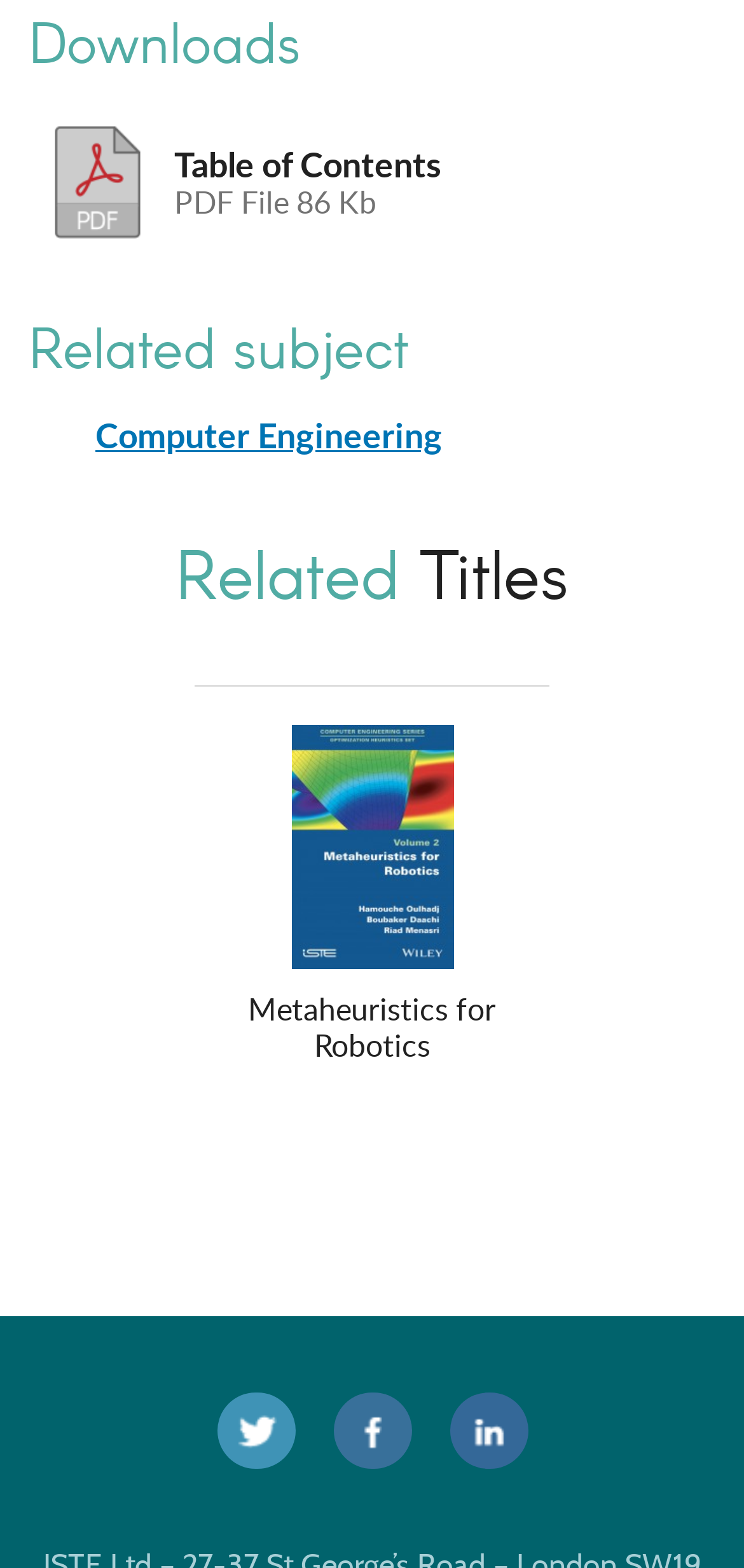What is the subject related to the downloadable file?
Please provide a single word or phrase answer based on the image.

Computer Engineering